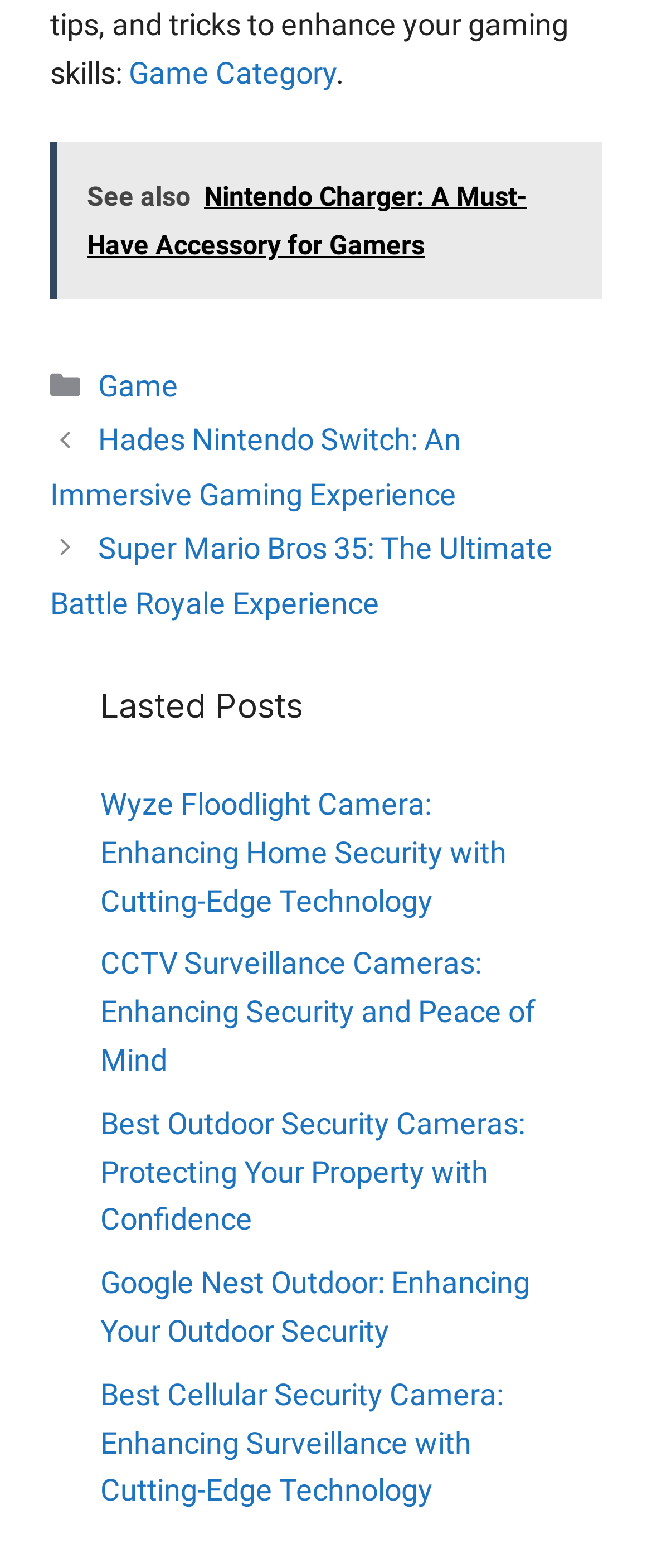Please determine the bounding box coordinates of the clickable area required to carry out the following instruction: "Go to the next post". The coordinates must be four float numbers between 0 and 1, represented as [left, top, right, bottom].

[0.077, 0.338, 0.848, 0.395]